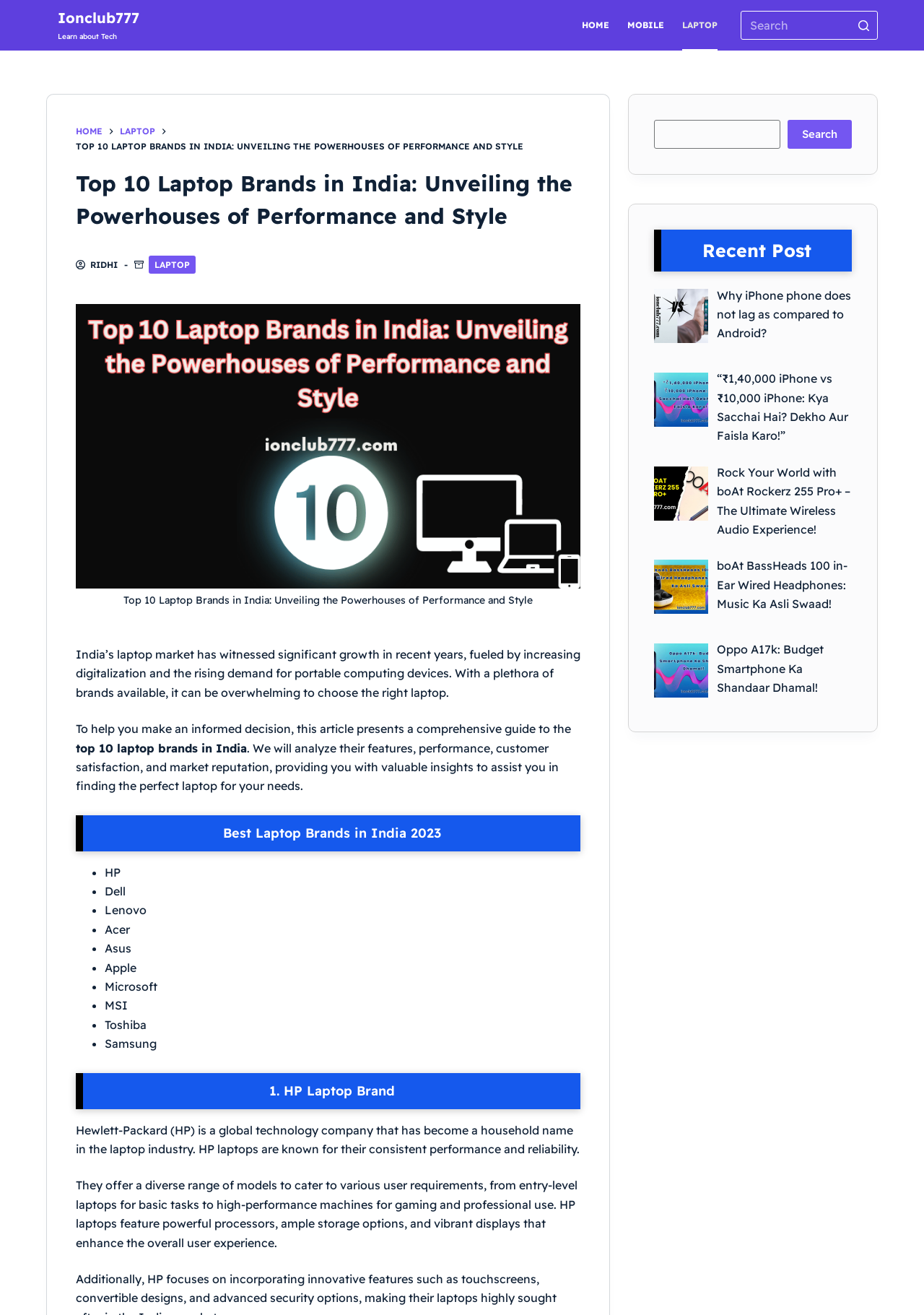Please find the top heading of the webpage and generate its text.

Top 10 Laptop Brands in India: Unveiling the Powerhouses of Performance and Style